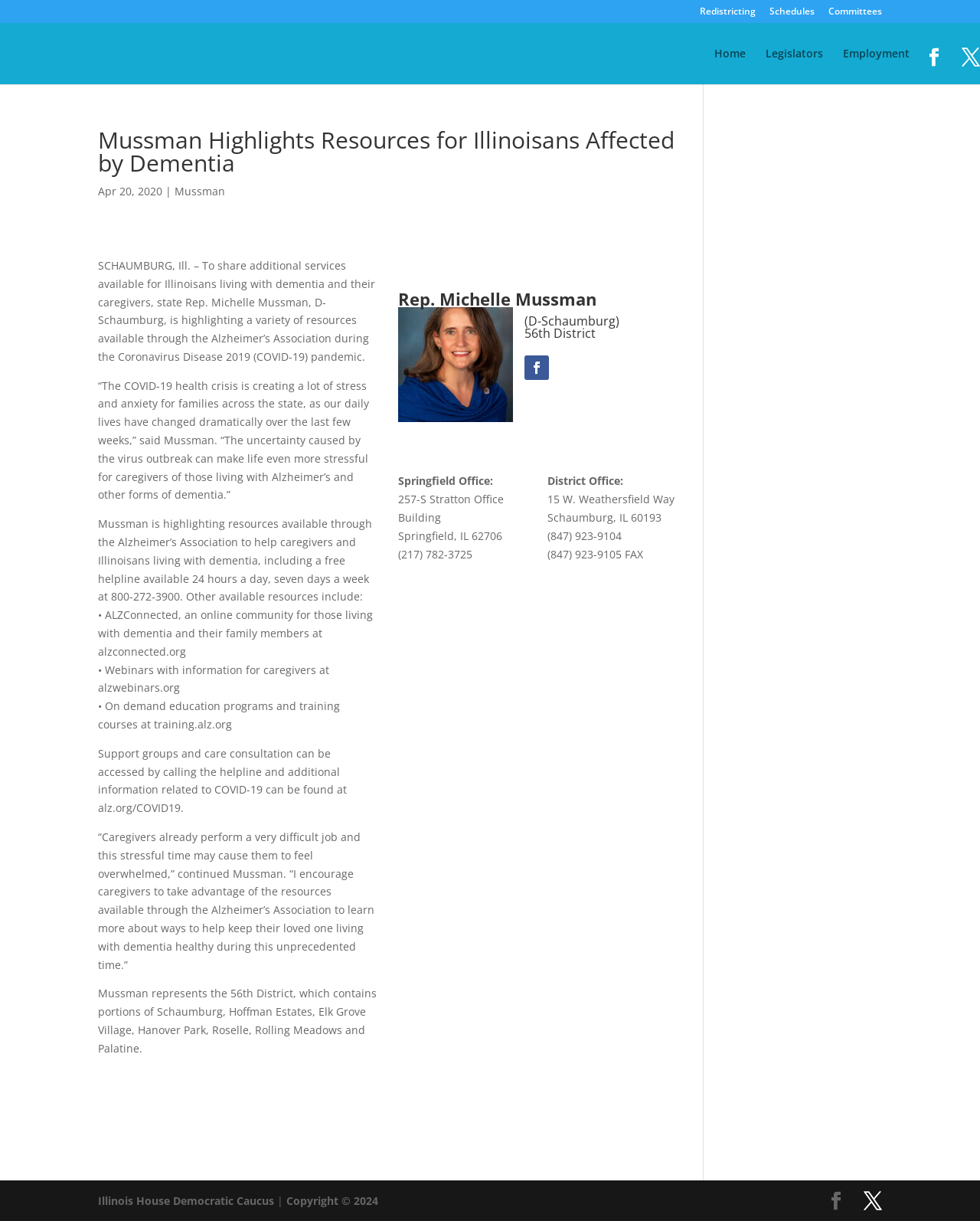Please identify the bounding box coordinates of the element that needs to be clicked to perform the following instruction: "Contact Rep. Michelle Mussman through the Springfield Office phone number".

[0.406, 0.448, 0.482, 0.46]